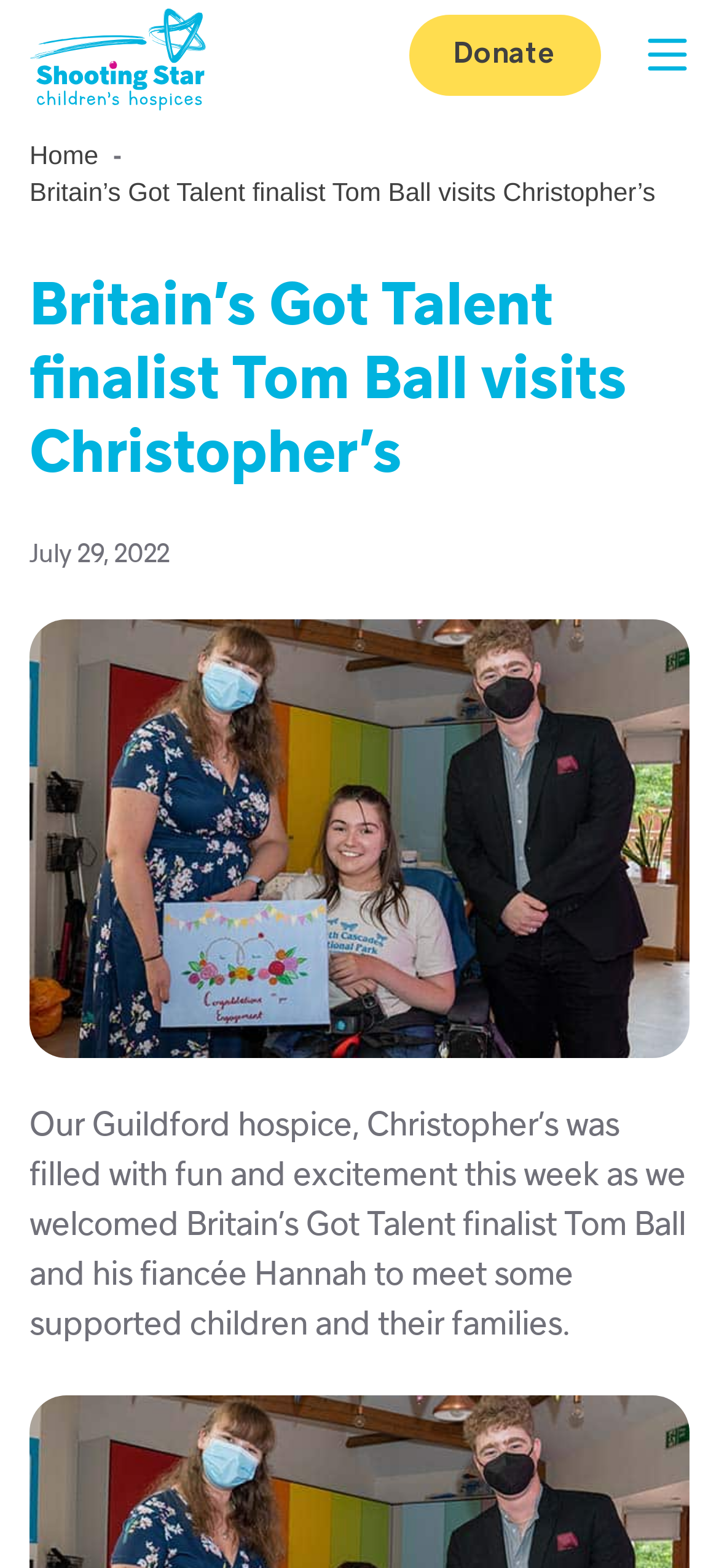What is the type of content on this webpage?
Respond to the question with a single word or phrase according to the image.

News article